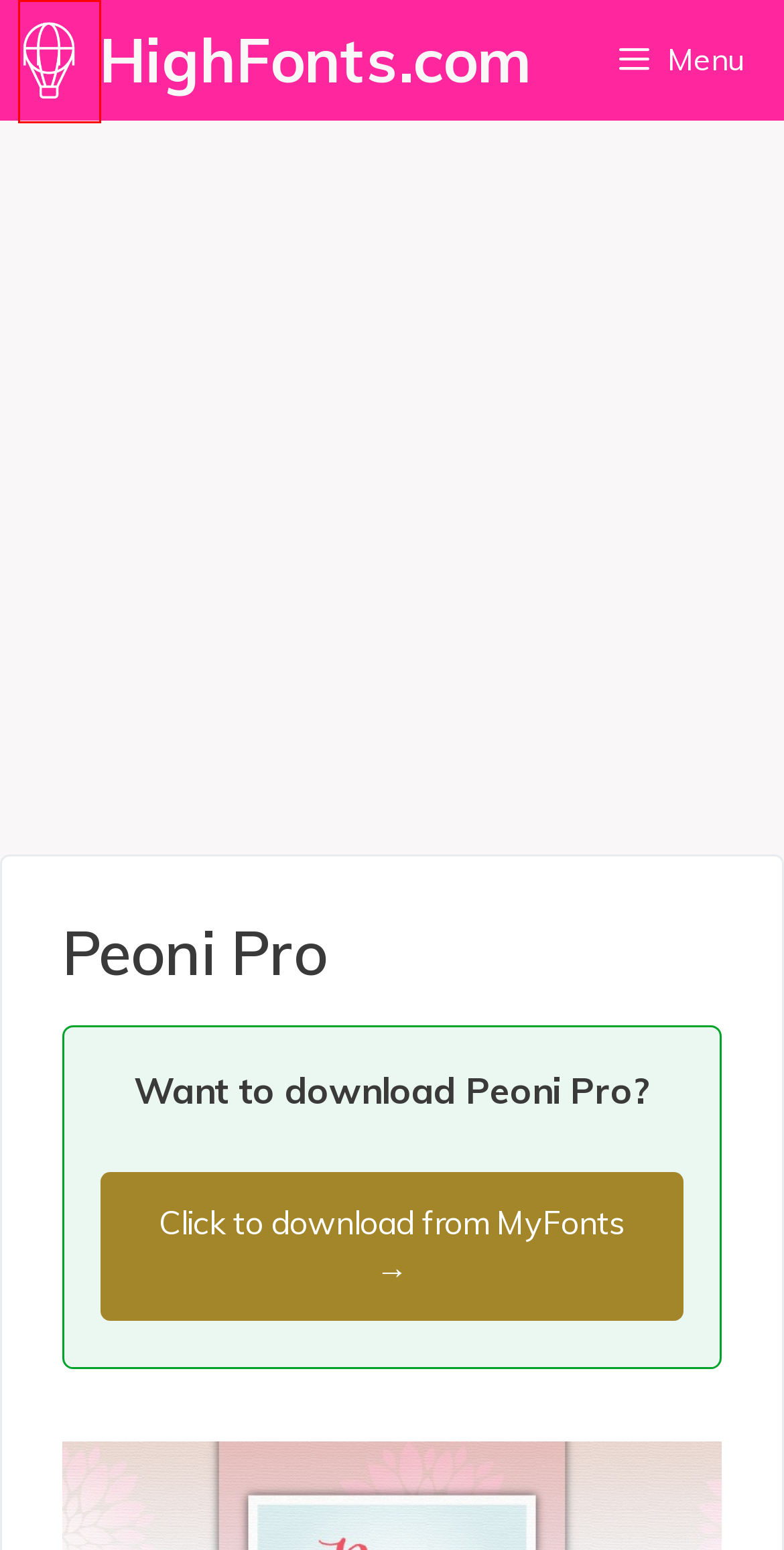Assess the screenshot of a webpage with a red bounding box and determine which webpage description most accurately matches the new page after clicking the element within the red box. Here are the options:
A. Privacy - HighFonts.com
B. Packaging - HighFonts.com
C. Peoni Pro Font | Webfont & Desktop | MyFonts
D. HighFonts.com - The Best Free Premium Fonts Perfect For Your Next Project
E. poster - HighFonts.com
F. sans - HighFonts.com
G. Advertising - HighFonts.com
H. Contact - HighFonts.com

D